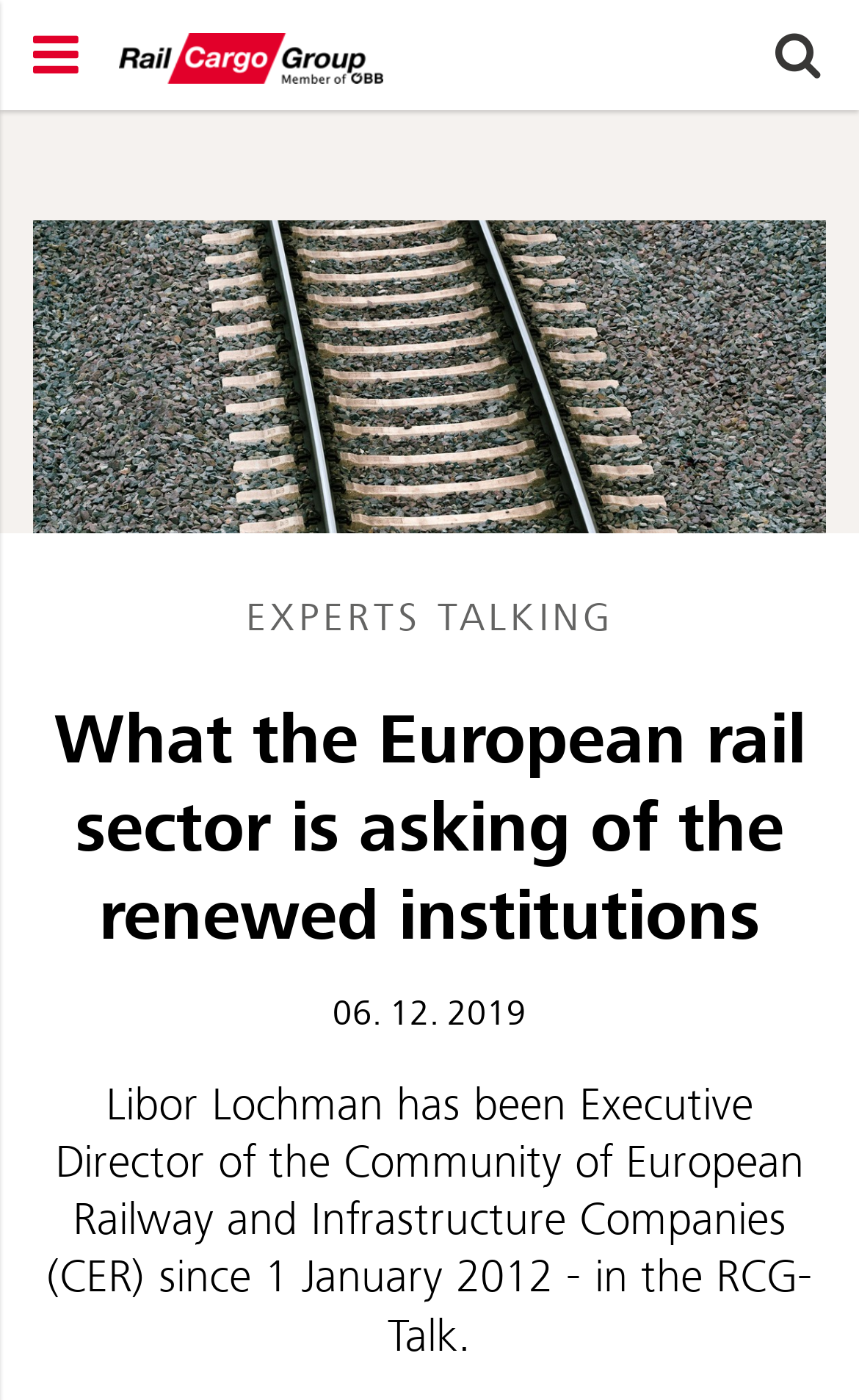Using the elements shown in the image, answer the question comprehensively: What is the date of the article?

I looked at the article and found a date mentioned below the title, which is 06. 12. 2019.